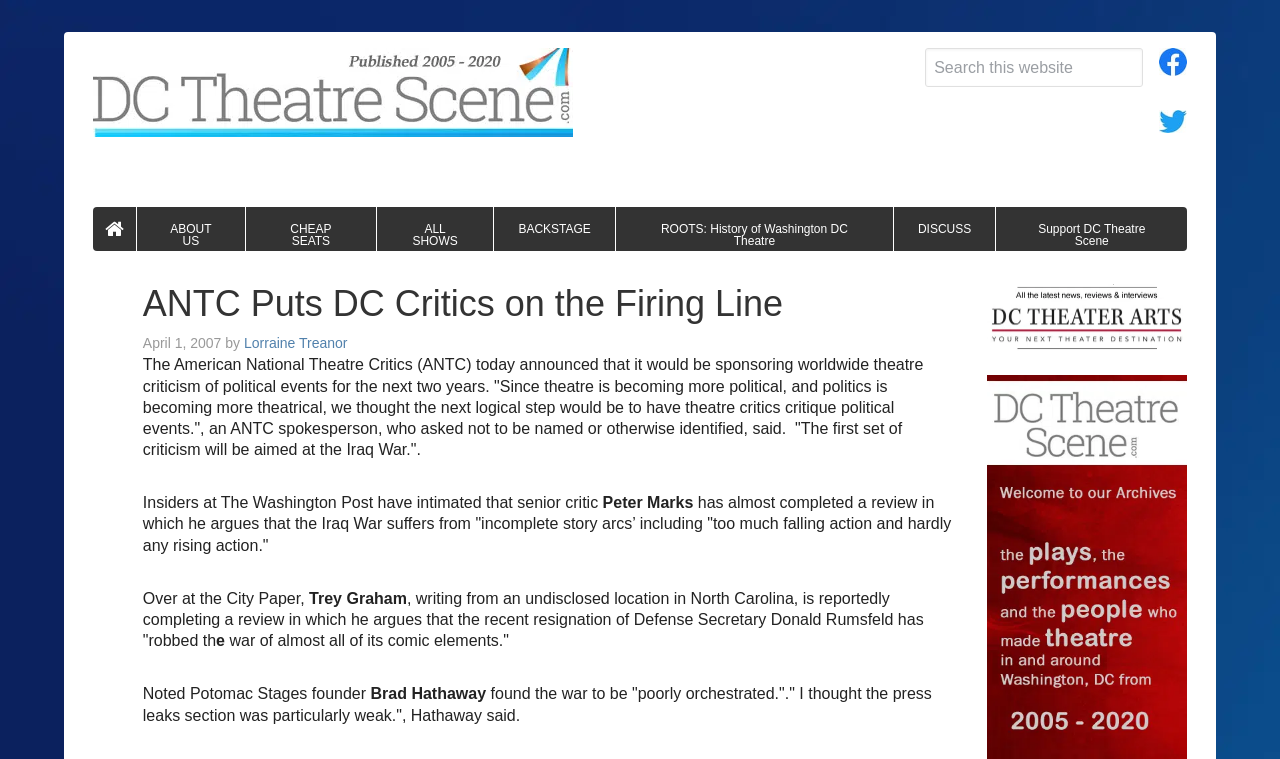Answer the question with a single word or phrase: 
What is the name of the website?

DC Theatre Scene